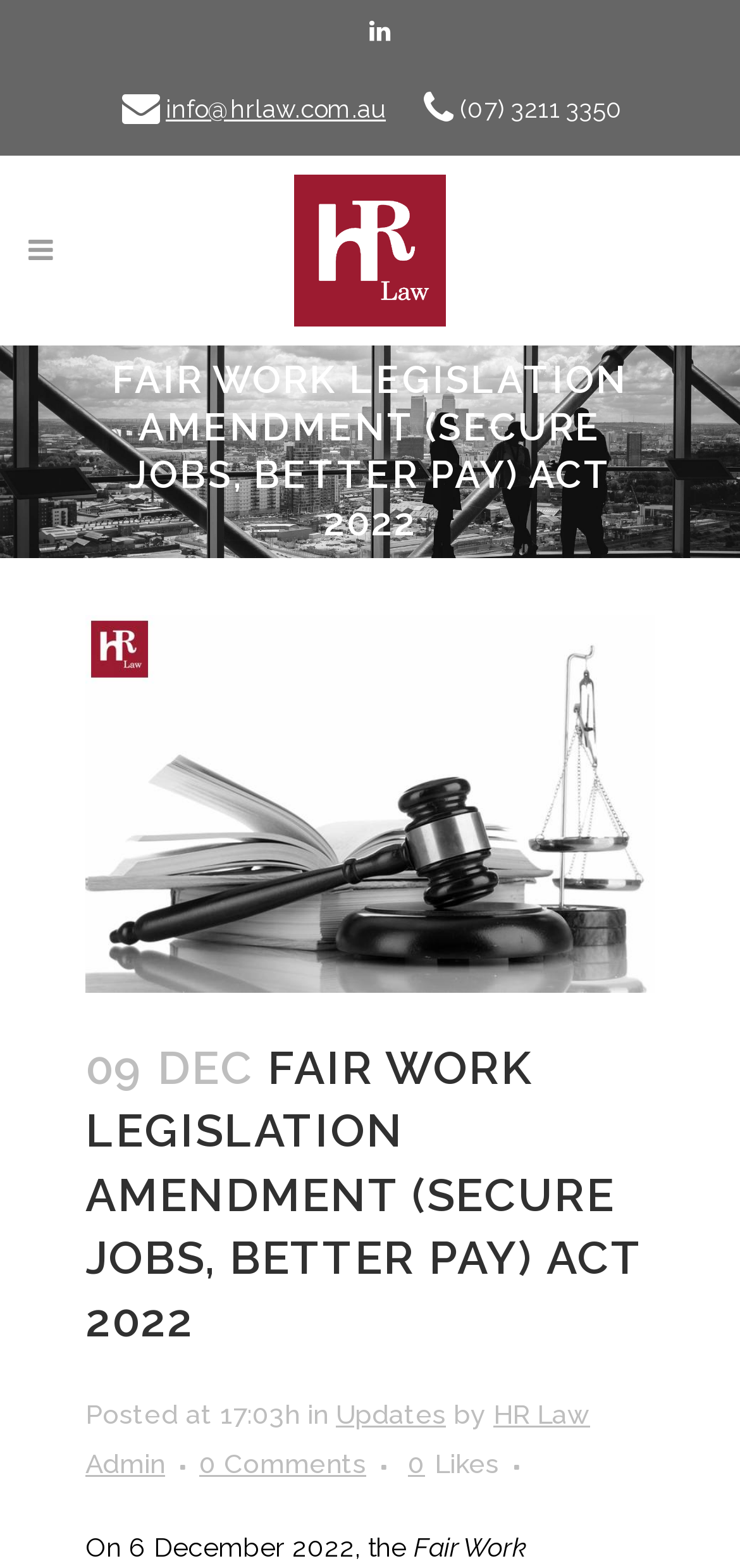Who is the author of the article?
We need a detailed and exhaustive answer to the question. Please elaborate.

I found the author's name by looking at the link element with the content 'HR Law Admin' located at the bottom of the webpage, which is associated with the article's metadata.